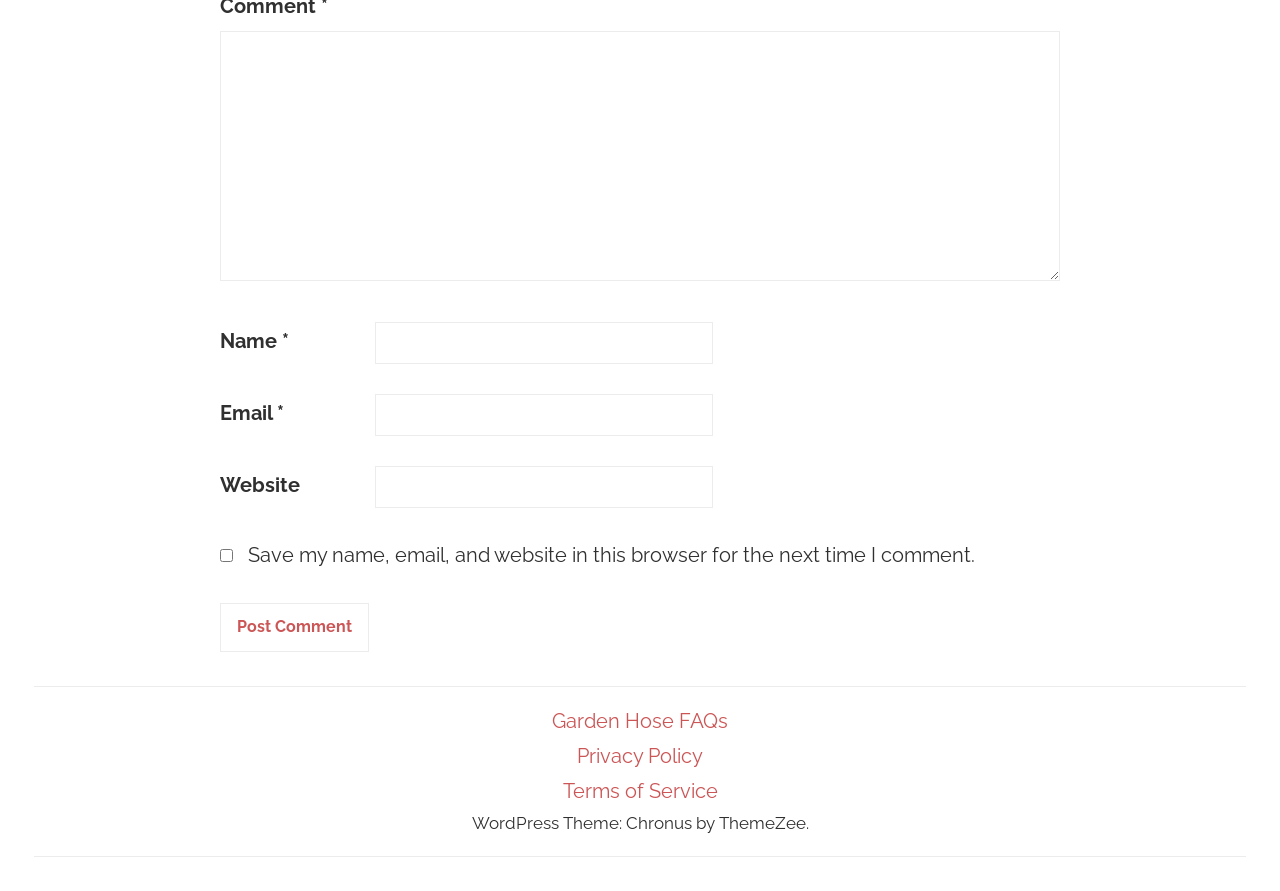From the details in the image, provide a thorough response to the question: How many links are present in the footer section?

The footer section contains three links: 'Garden Hose FAQs', 'Privacy Policy', and 'Terms of Service'. These links are located at the bottom of the webpage and are likely related to the website's policies and resources.